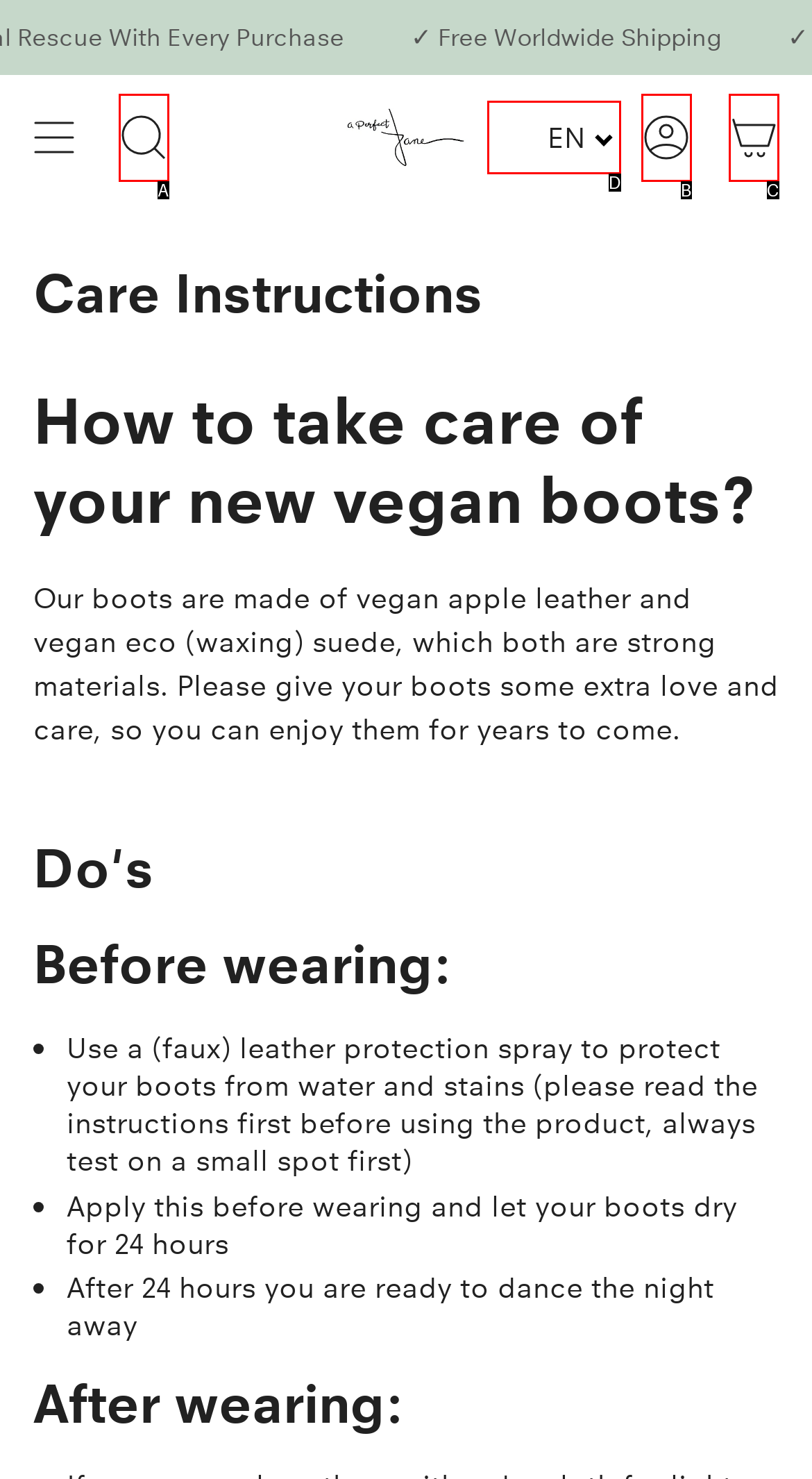Match the HTML element to the description: EN Dutch English. Respond with the letter of the correct option directly.

D